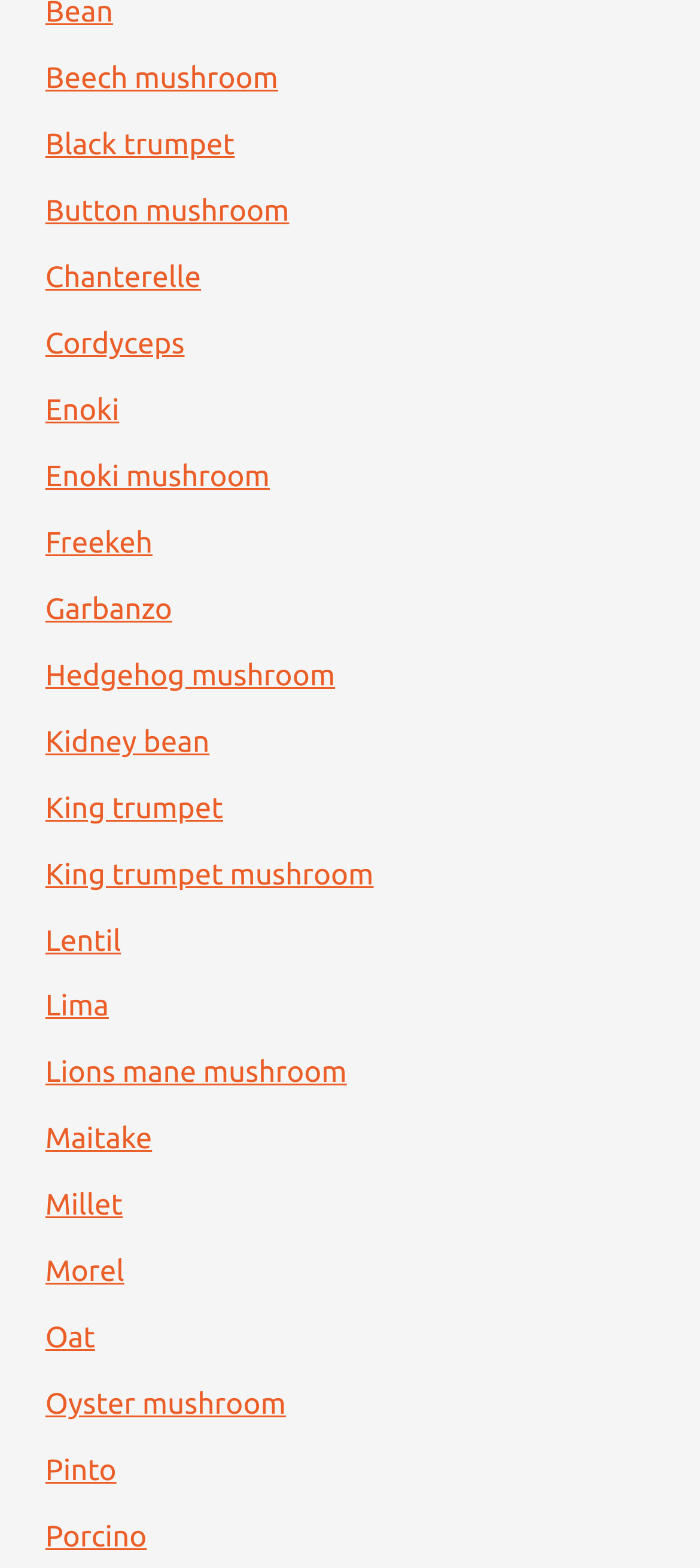Please find the bounding box coordinates in the format (top-left x, top-left y, bottom-right x, bottom-right y) for the given element description. Ensure the coordinates are floating point numbers between 0 and 1. Description: Black trumpet

[0.065, 0.083, 0.335, 0.103]